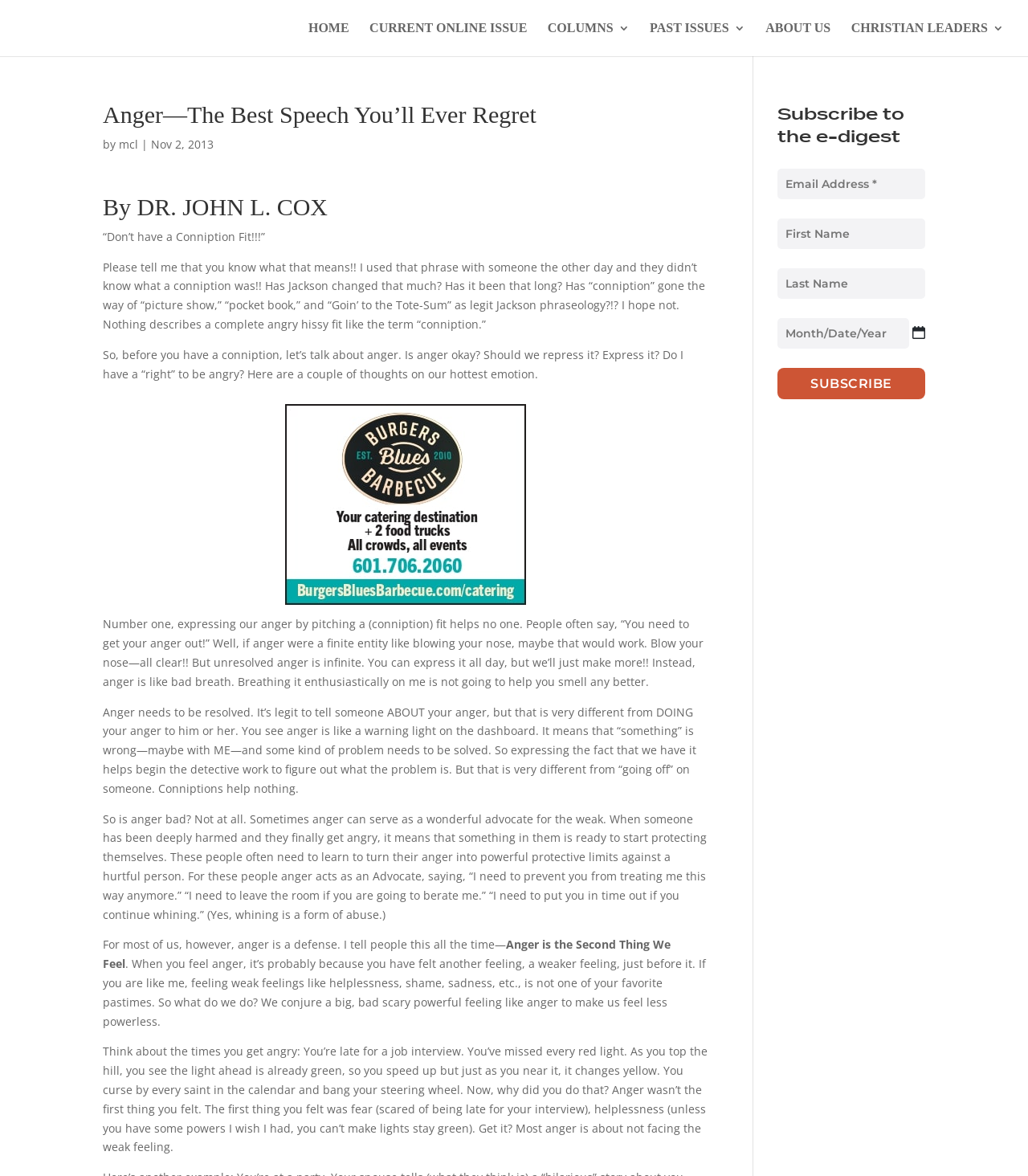Please determine and provide the text content of the webpage's heading.

Anger—The Best Speech You’ll Ever Regret